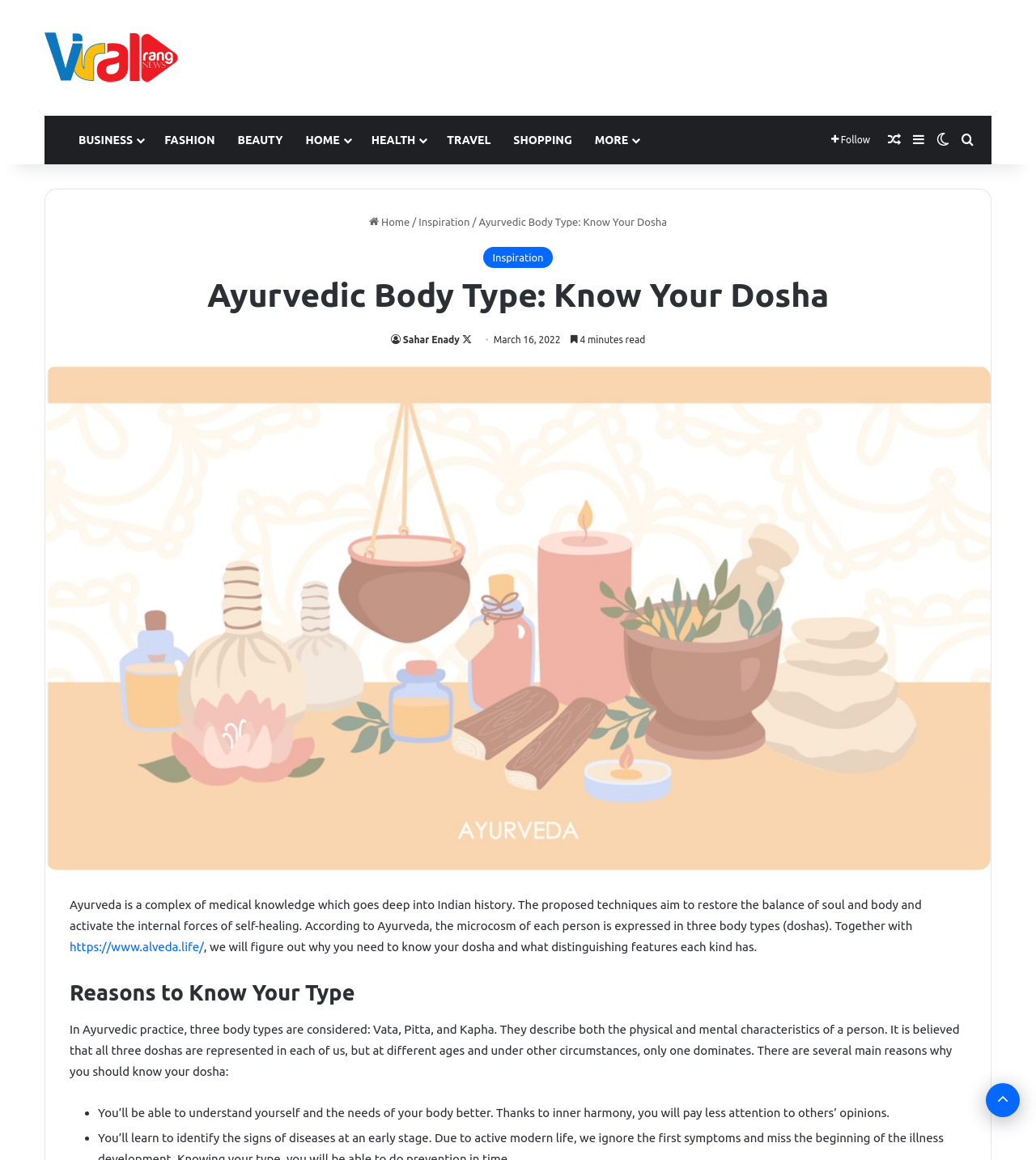Identify the bounding box coordinates of the area you need to click to perform the following instruction: "Go back to top".

[0.952, 0.934, 0.984, 0.963]